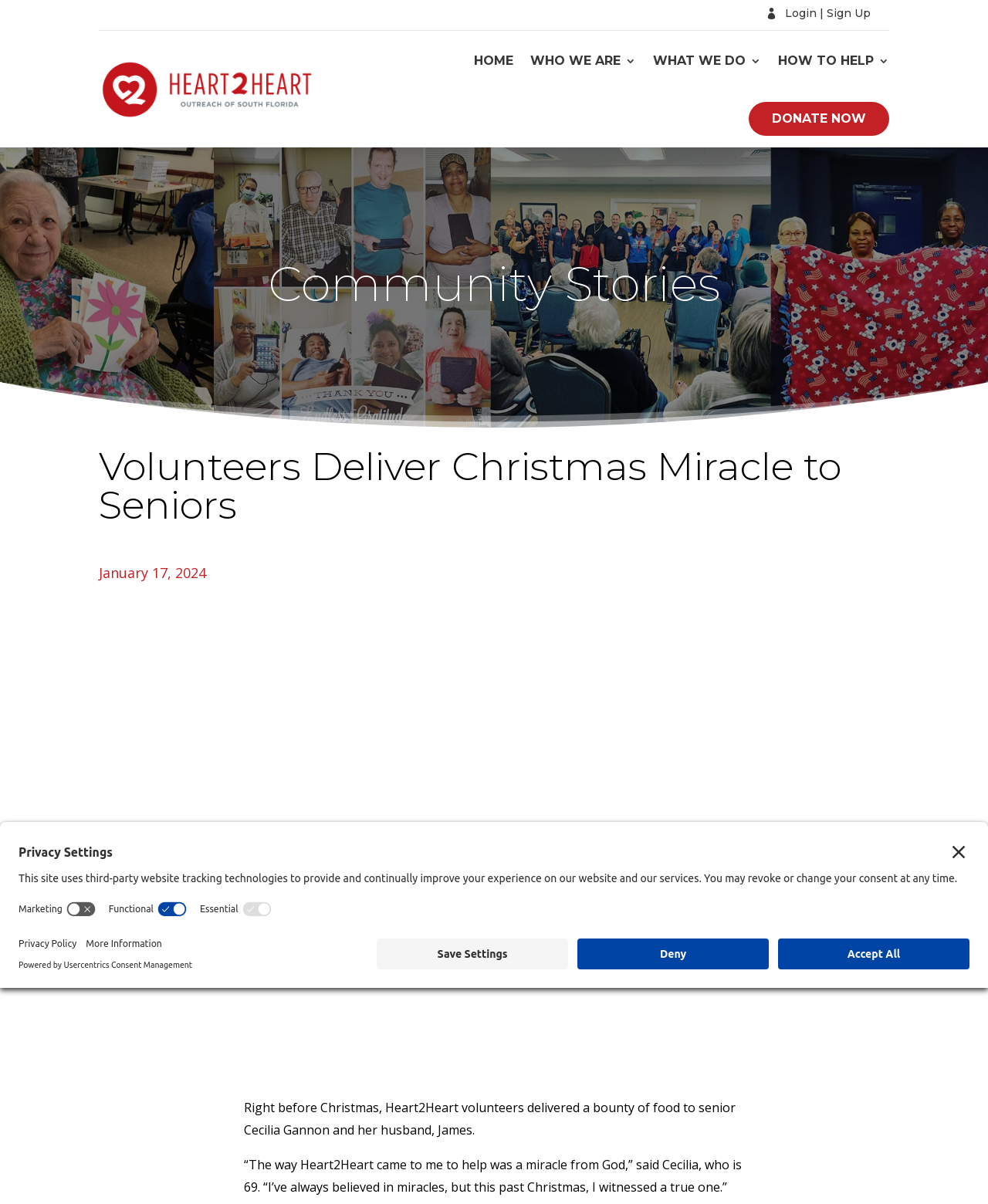Extract the primary header of the webpage and generate its text.

Volunteers Deliver Christmas Miracle to Seniors